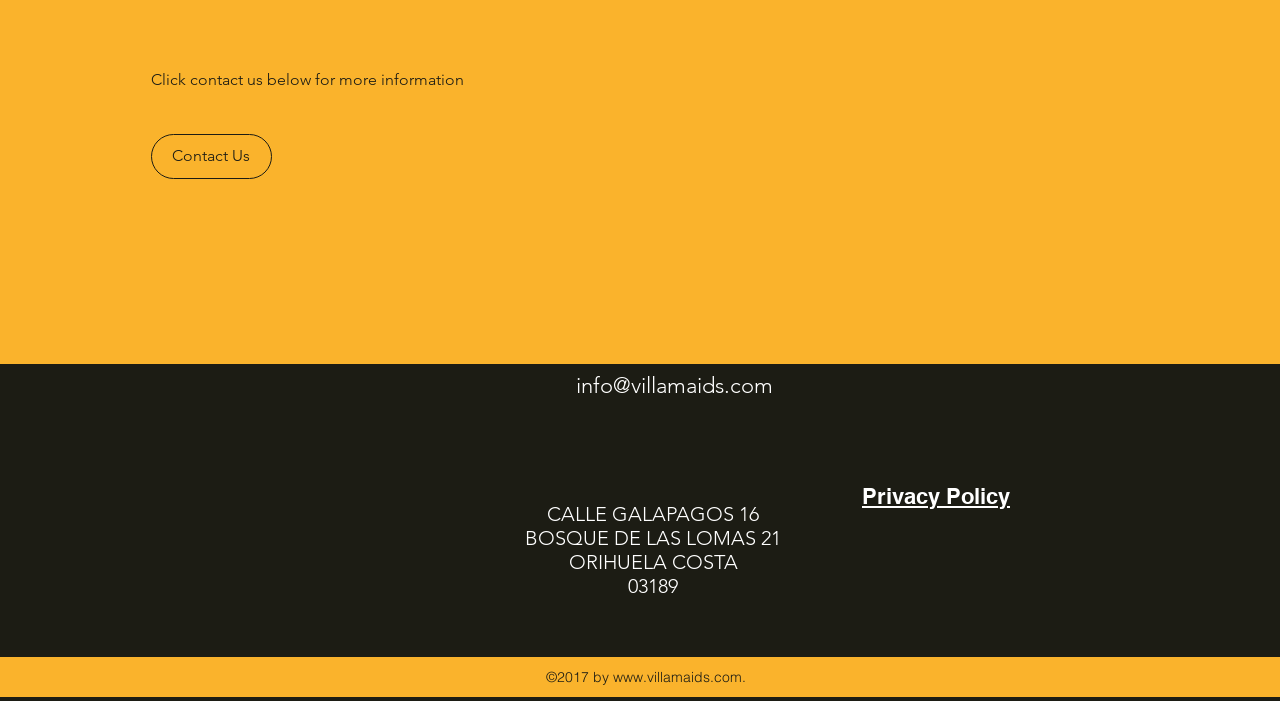What is the website domain?
Please use the image to deliver a detailed and complete answer.

I found the website domain by looking at the link element with the text 'www.villamaids.com' which is located at the bottom of the page, in the copyright section.